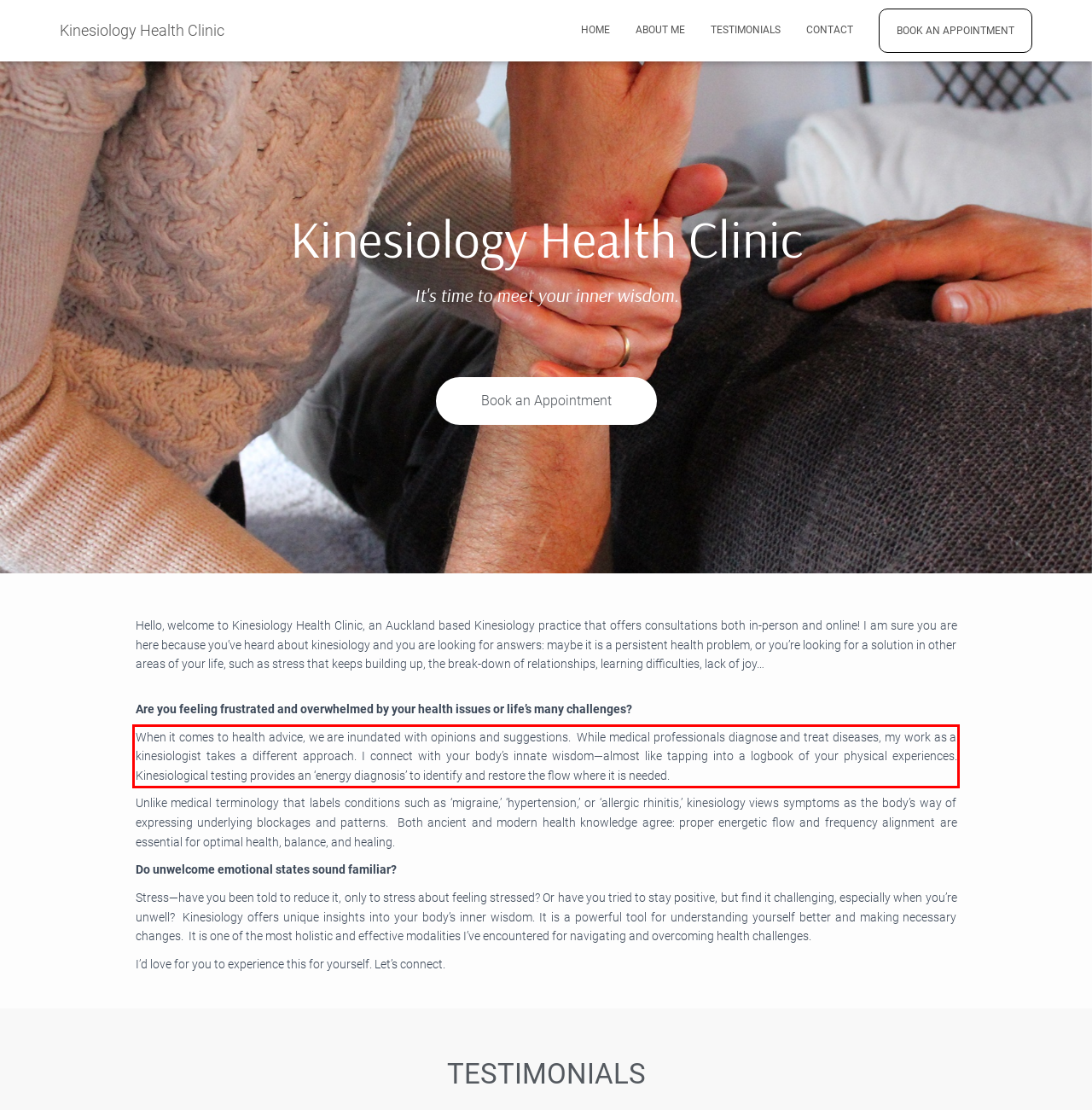Look at the webpage screenshot and recognize the text inside the red bounding box.

When it comes to health advice, we are inundated with opinions and suggestions. While medical professionals diagnose and treat diseases, my work as a kinesiologist takes a different approach. I connect with your body’s innate wisdom—almost like tapping into a logbook of your physical experiences. Kinesiological testing provides an ‘energy diagnosis’ to identify and restore the flow where it is needed.